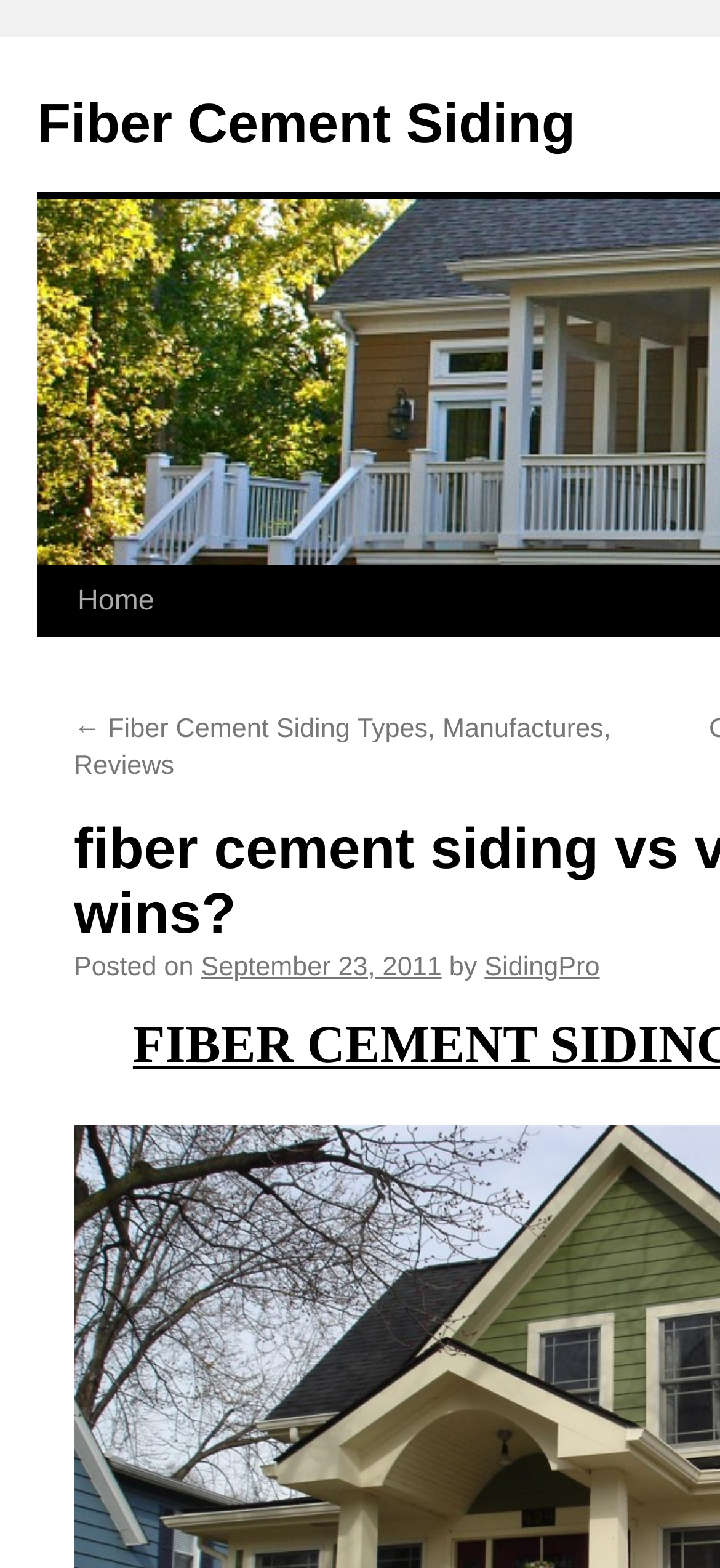Locate the bounding box for the described UI element: "Support Team". Ensure the coordinates are four float numbers between 0 and 1, formatted as [left, top, right, bottom].

None